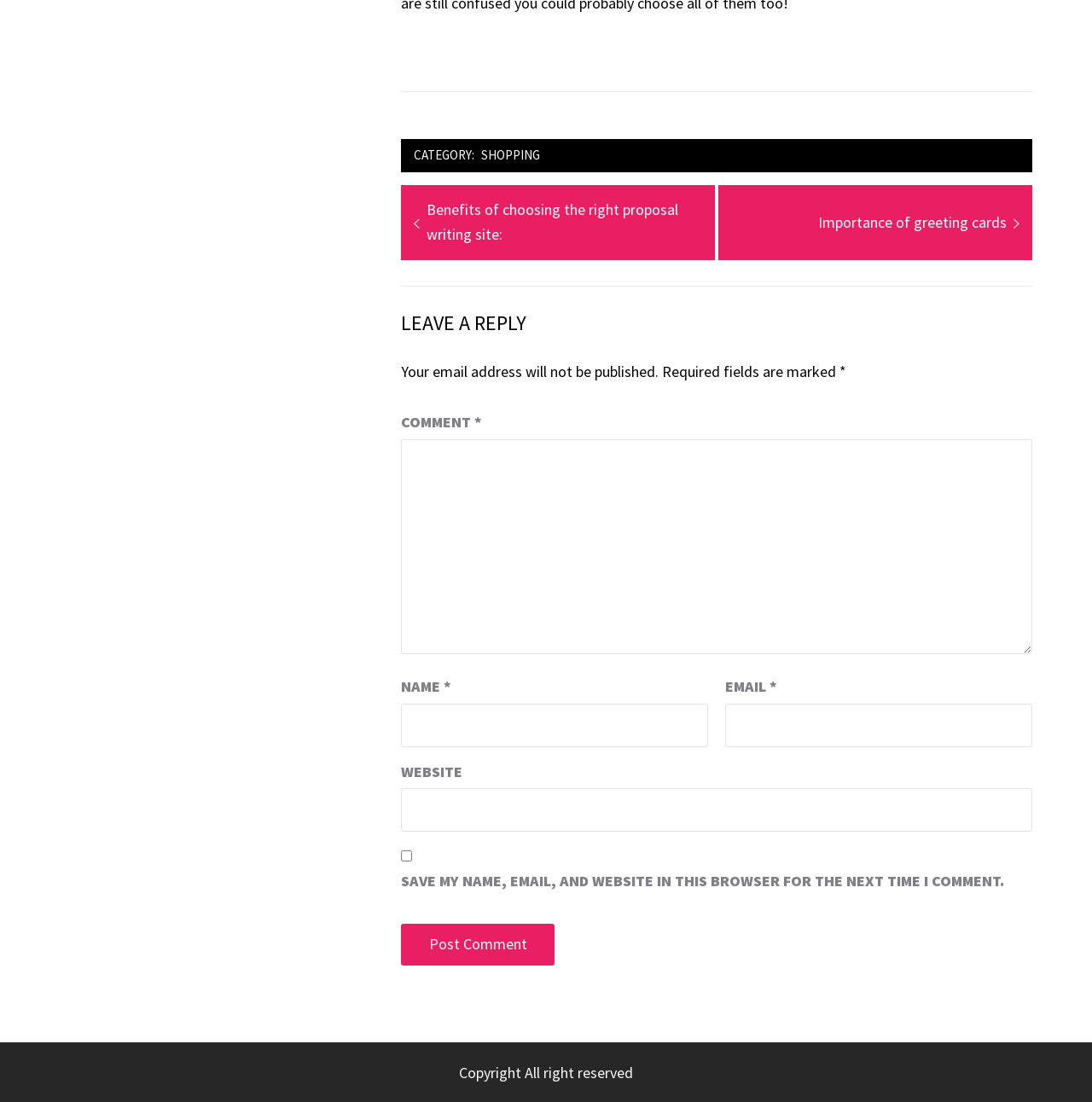Determine the bounding box for the HTML element described here: "parent_node: EMAIL * aria-describedby="email-notes" name="email"". The coordinates should be given as [left, top, right, bottom] with each number being a float between 0 and 1.

[0.664, 0.638, 0.945, 0.678]